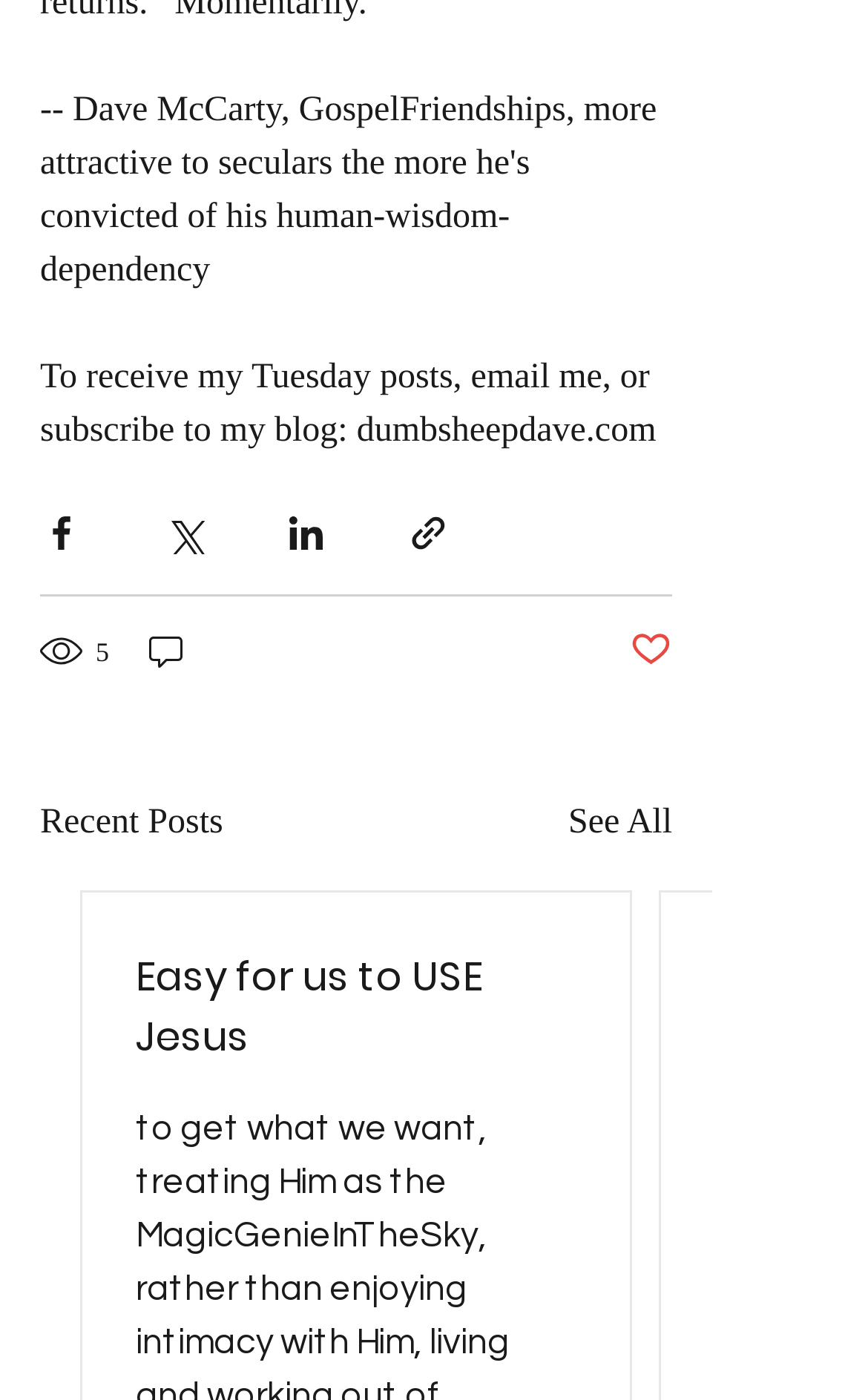Can you give a comprehensive explanation to the question given the content of the image?
How many comments does the current post have?

The number of comments can be found in the generic element '0 comments' with a bounding box coordinate of [0.167, 0.449, 0.221, 0.482]. This element is located below the sharing buttons.